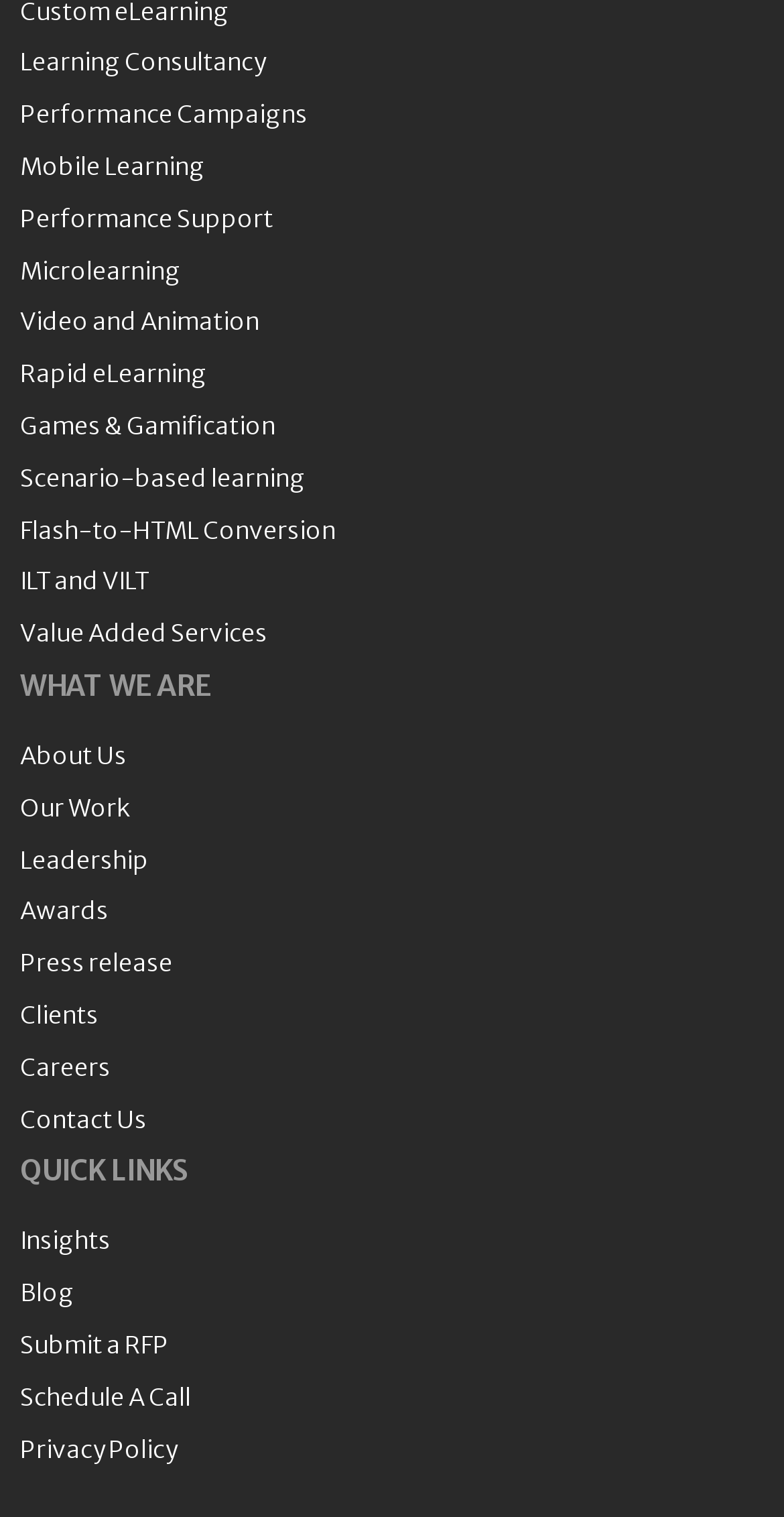Find and indicate the bounding box coordinates of the region you should select to follow the given instruction: "Read about the company's leadership".

[0.026, 0.556, 0.974, 0.579]